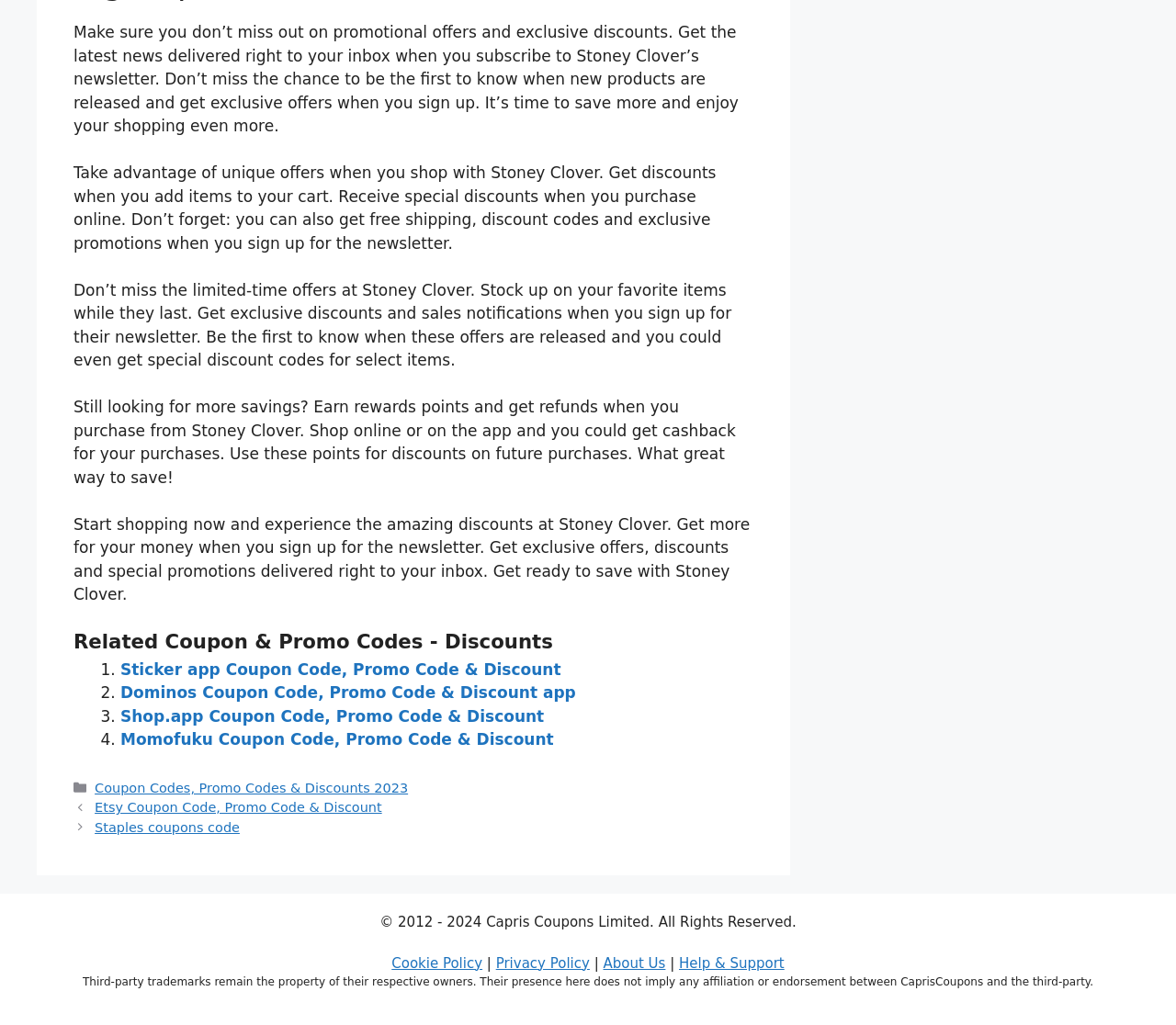Provide your answer in one word or a succinct phrase for the question: 
What type of content is listed under 'Related Coupon & Promo Codes - Discounts'?

Coupon codes and promo codes